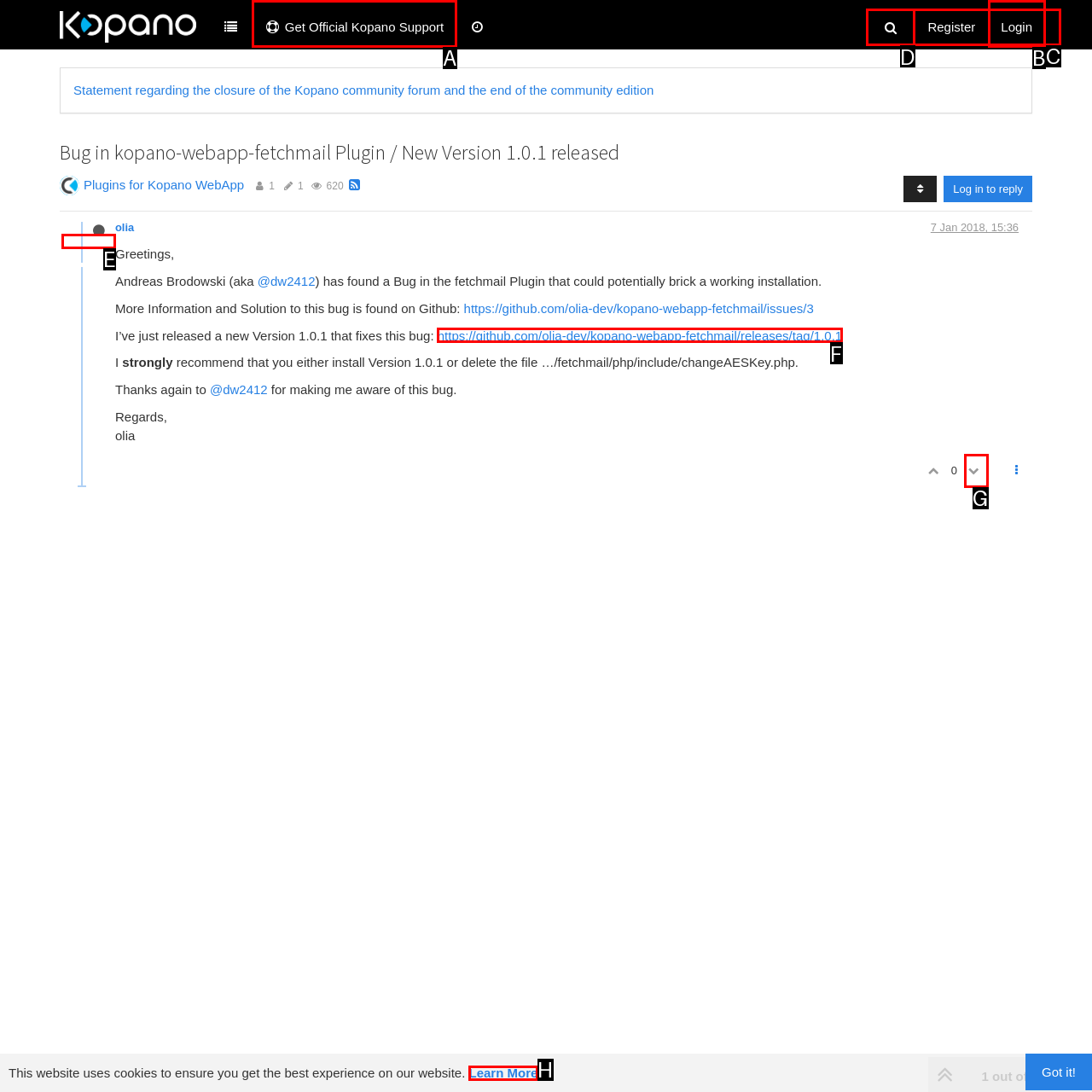Which lettered UI element aligns with this description: parent_node: 0
Provide your answer using the letter from the available choices.

G